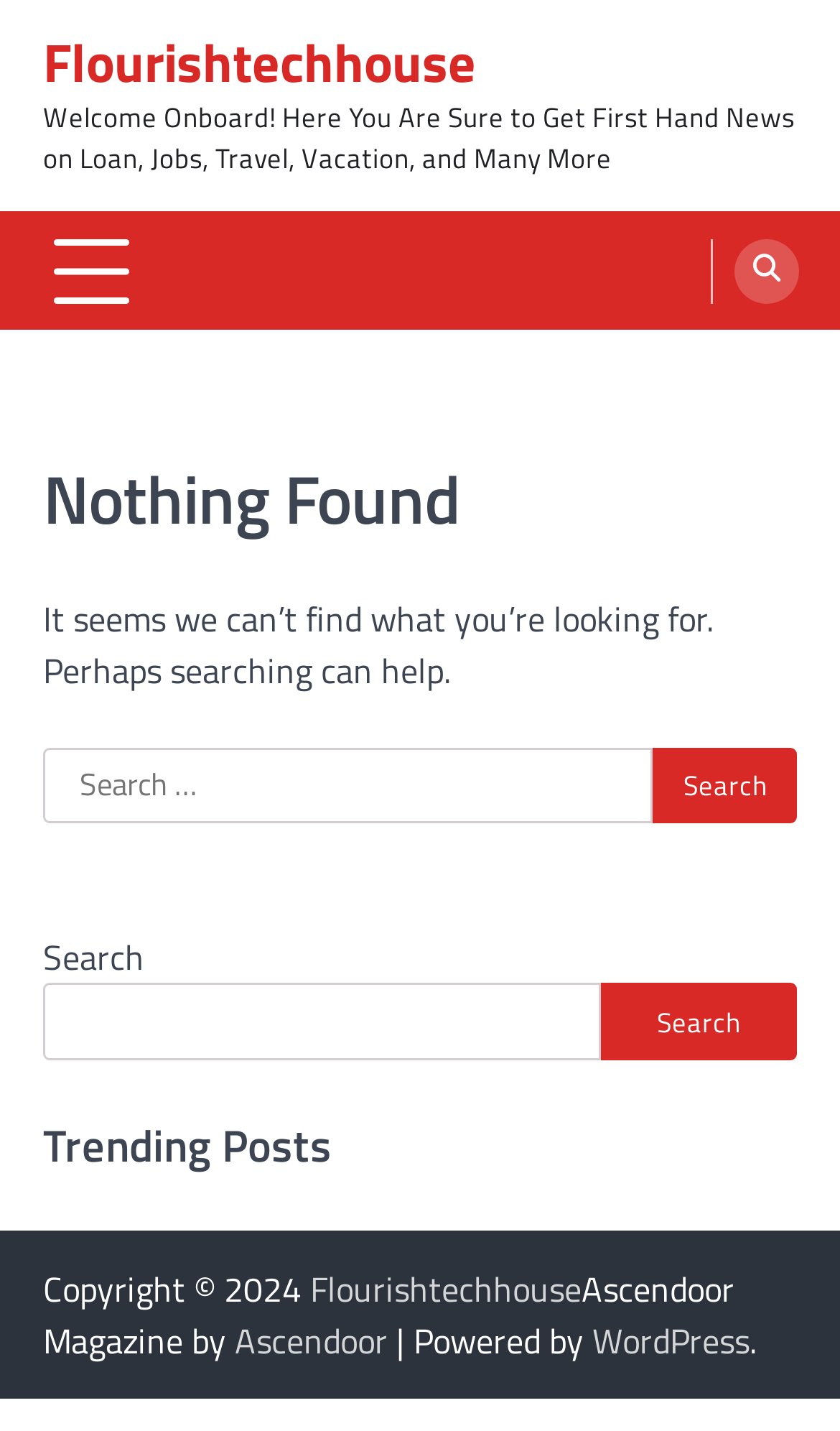What is the name of the magazine? Please answer the question using a single word or phrase based on the image.

Ascendoor Magazine